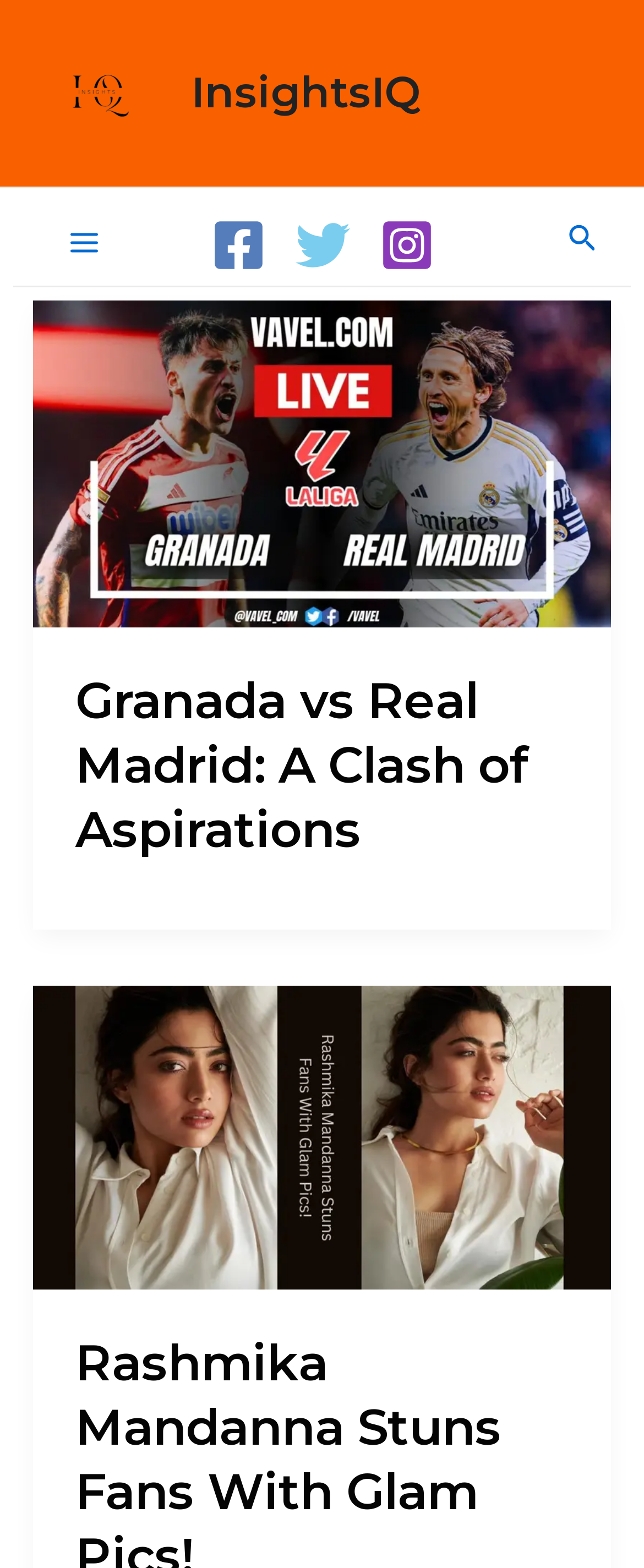How many articles are there in the article section?
From the details in the image, provide a complete and detailed answer to the question.

I looked at the article section and found two articles, one with the heading 'Granada vs Real Madrid: A Clash of Aspirations' and another with the heading 'Rashmika Mandanna Stuns Fans With Glam Pics!'.